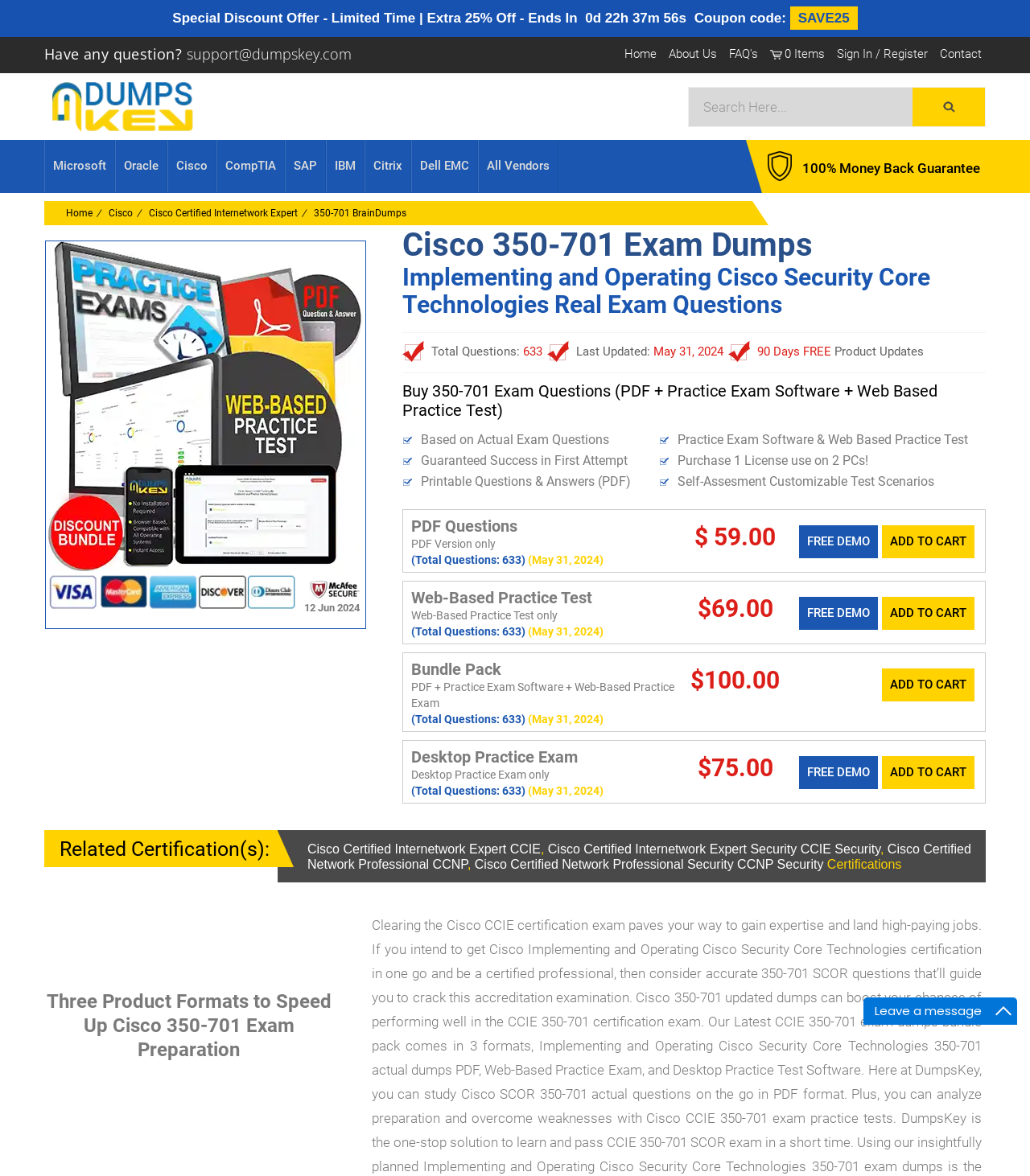What is the main heading of this webpage? Please extract and provide it.

Cisco 350-701 Exam Dumps